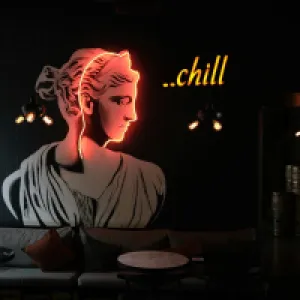What is the modern twist added to the artwork?
Examine the webpage screenshot and provide an in-depth answer to the question.

The caption highlights the neon inscription '..chill' as a modern twist added to the classical figure, creating a blend of old and new styles.